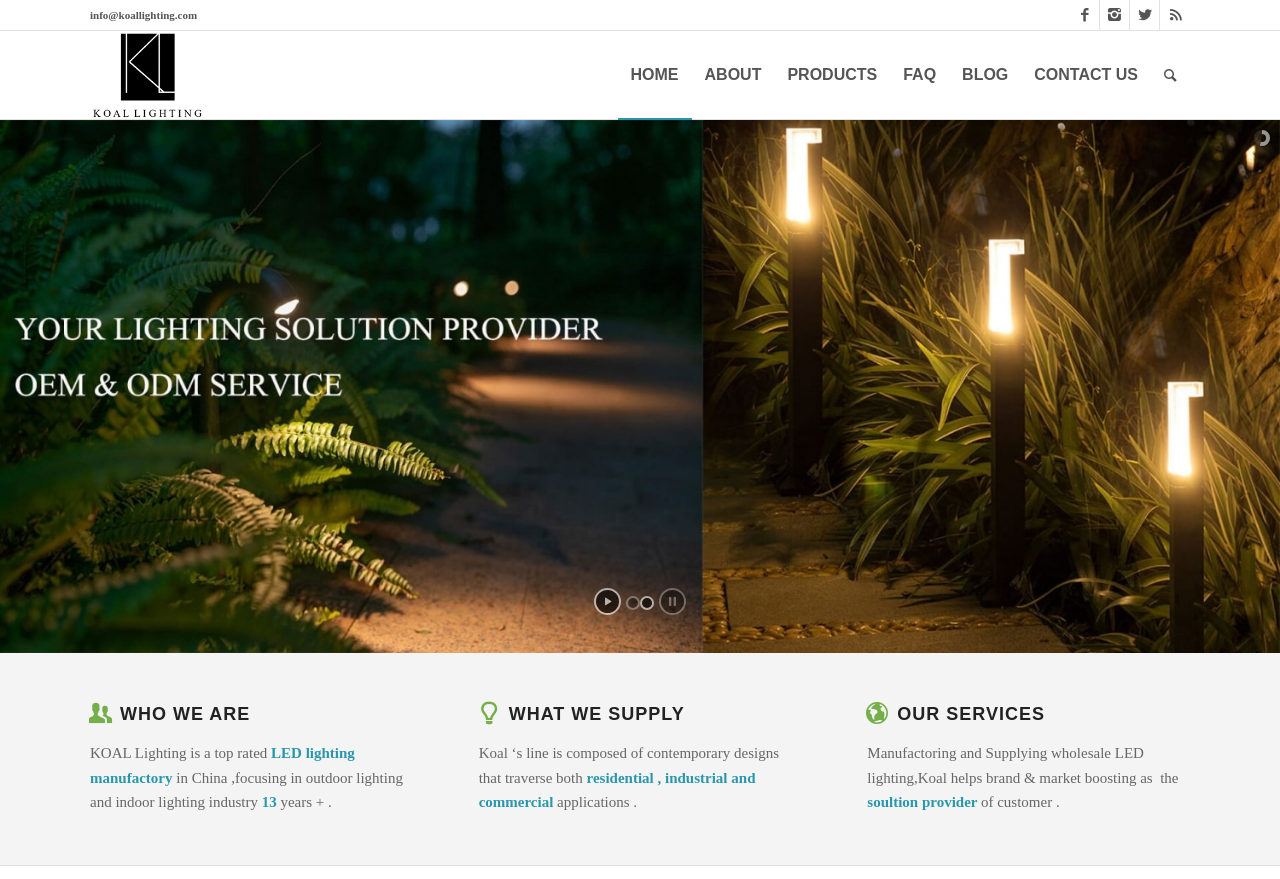Determine the bounding box coordinates of the region to click in order to accomplish the following instruction: "view the products". Provide the coordinates as four float numbers between 0 and 1, specifically [left, top, right, bottom].

[0.605, 0.035, 0.695, 0.135]